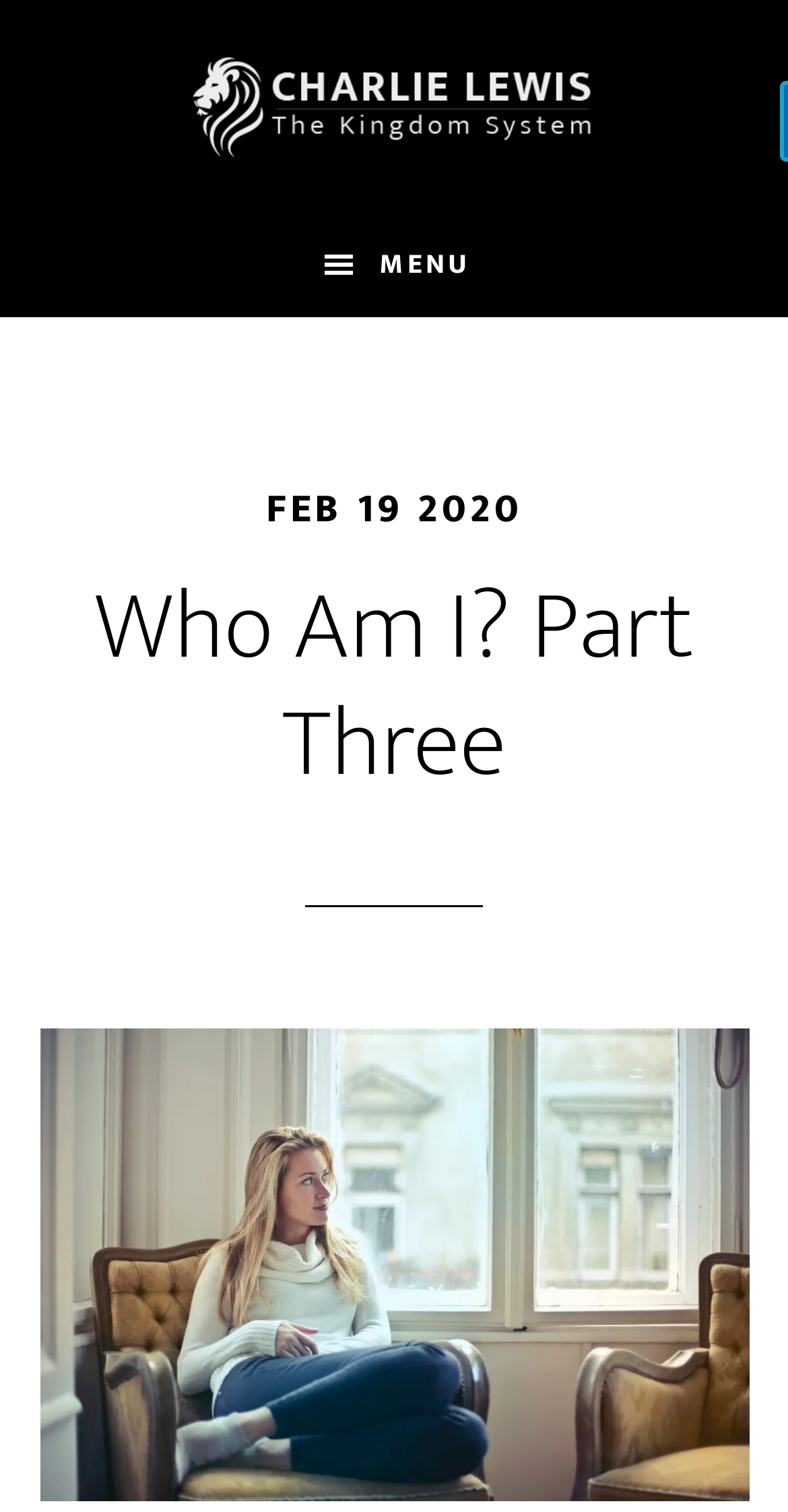What is the purpose of the textbox?
Please give a detailed and elaborate answer to the question.

I determined the purpose of the textbox by looking at its label, which is 'Enter Your Email', and its proximity to the 'SUBSCRIBE NOW' button, suggesting that it is used to input an email address for subscription.